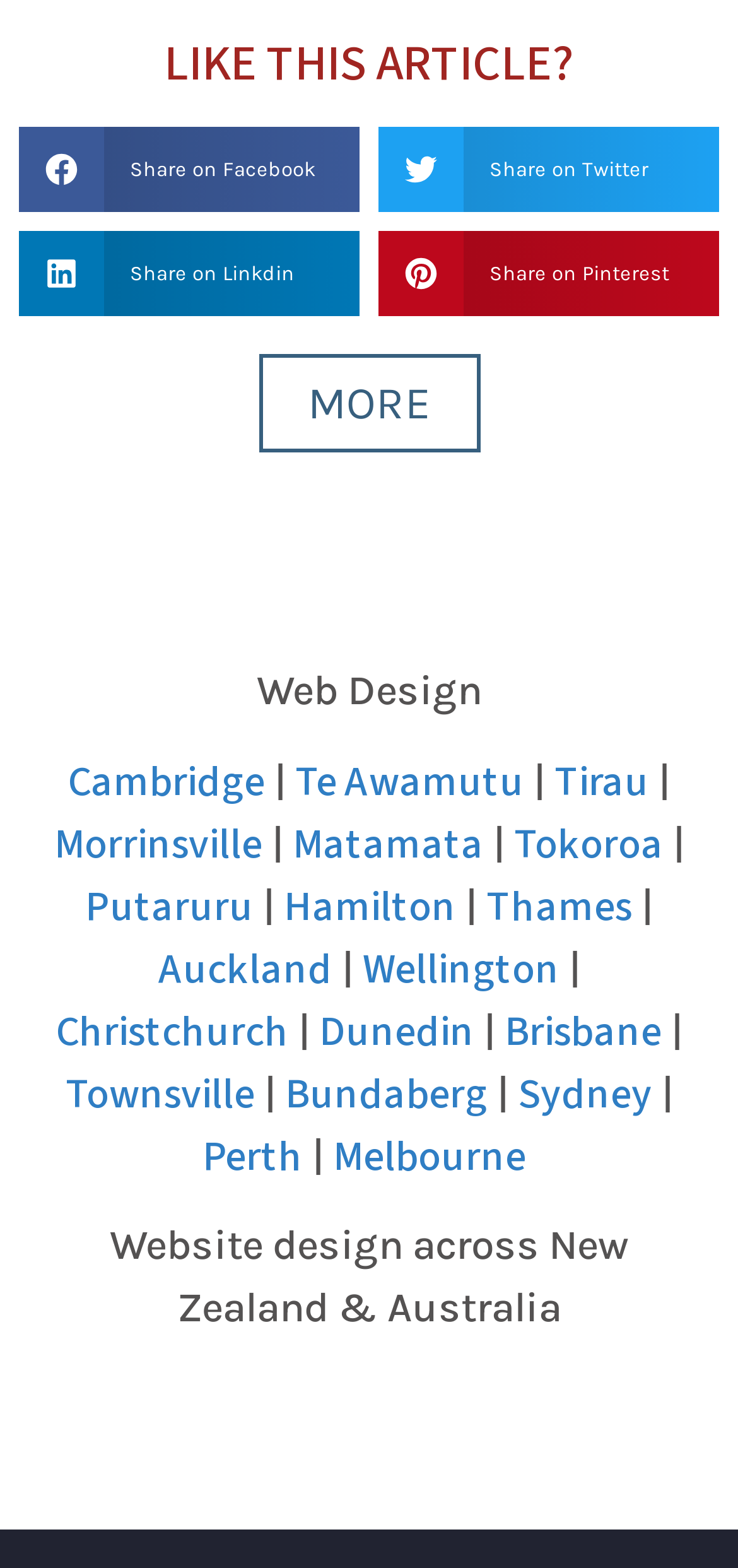Identify the bounding box coordinates for the element you need to click to achieve the following task: "Read articles about PUNJAB". Provide the bounding box coordinates as four float numbers between 0 and 1, in the form [left, top, right, bottom].

None